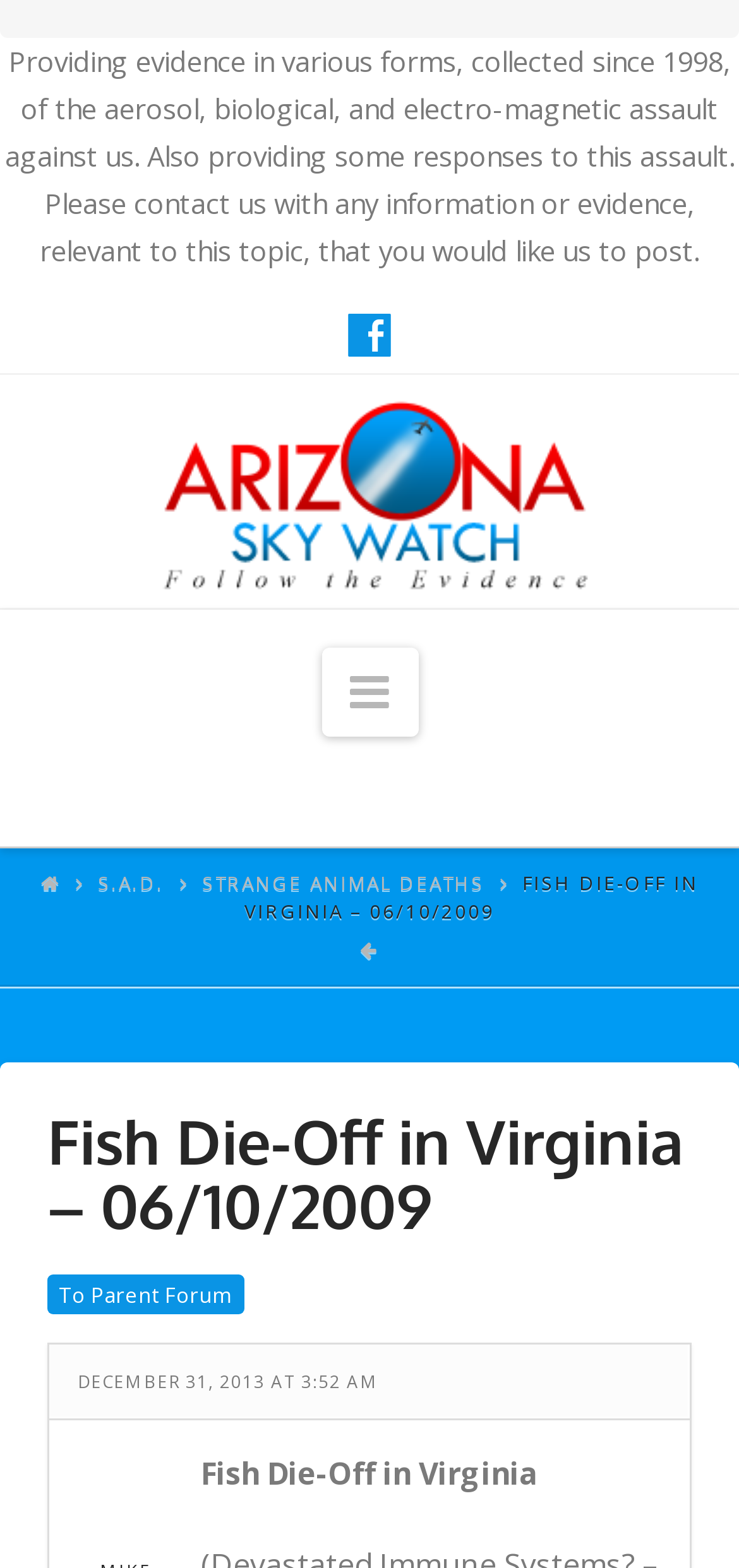Predict the bounding box for the UI component with the following description: "SITE DEDICATION".

[0.0, 0.905, 1.0, 0.949]